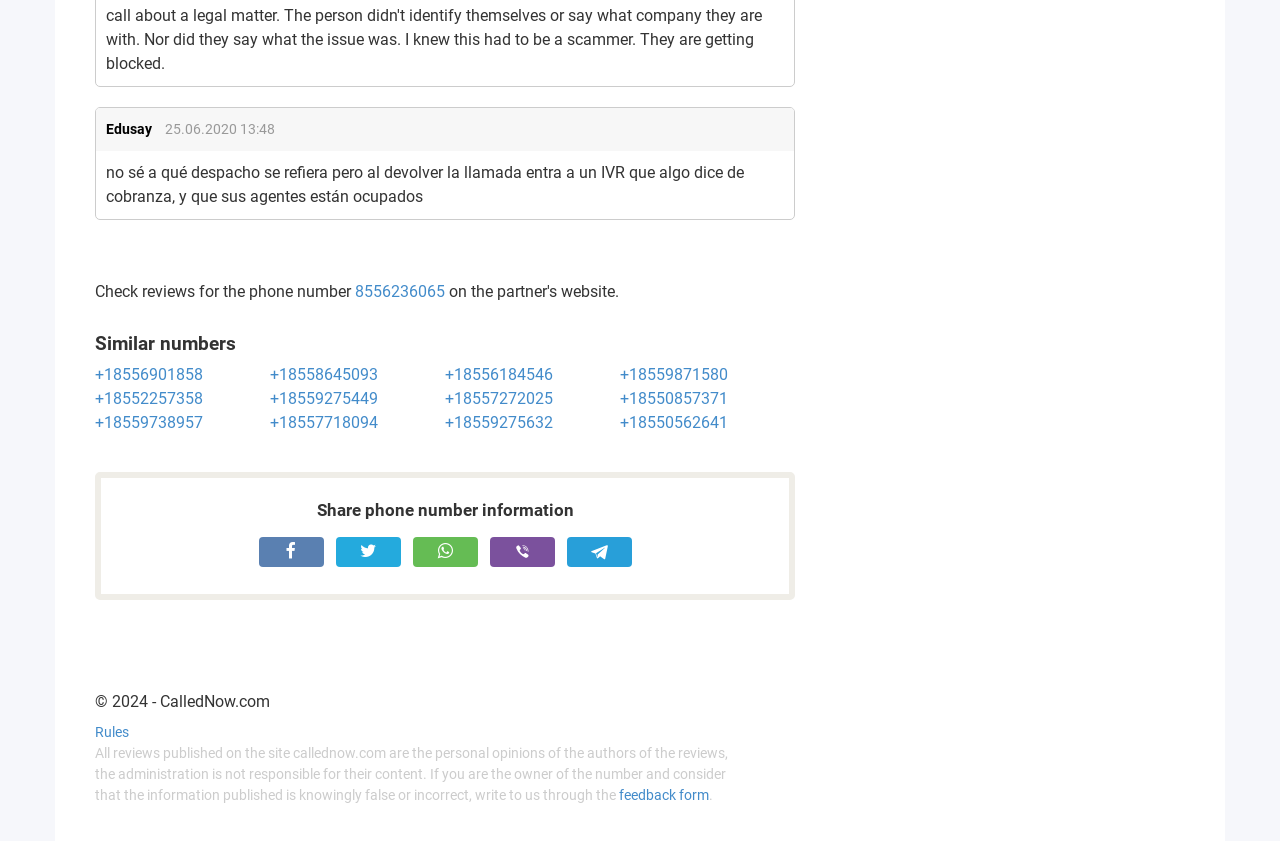Determine the bounding box coordinates of the element that should be clicked to execute the following command: "Check reviews for the phone number".

[0.074, 0.335, 0.277, 0.358]